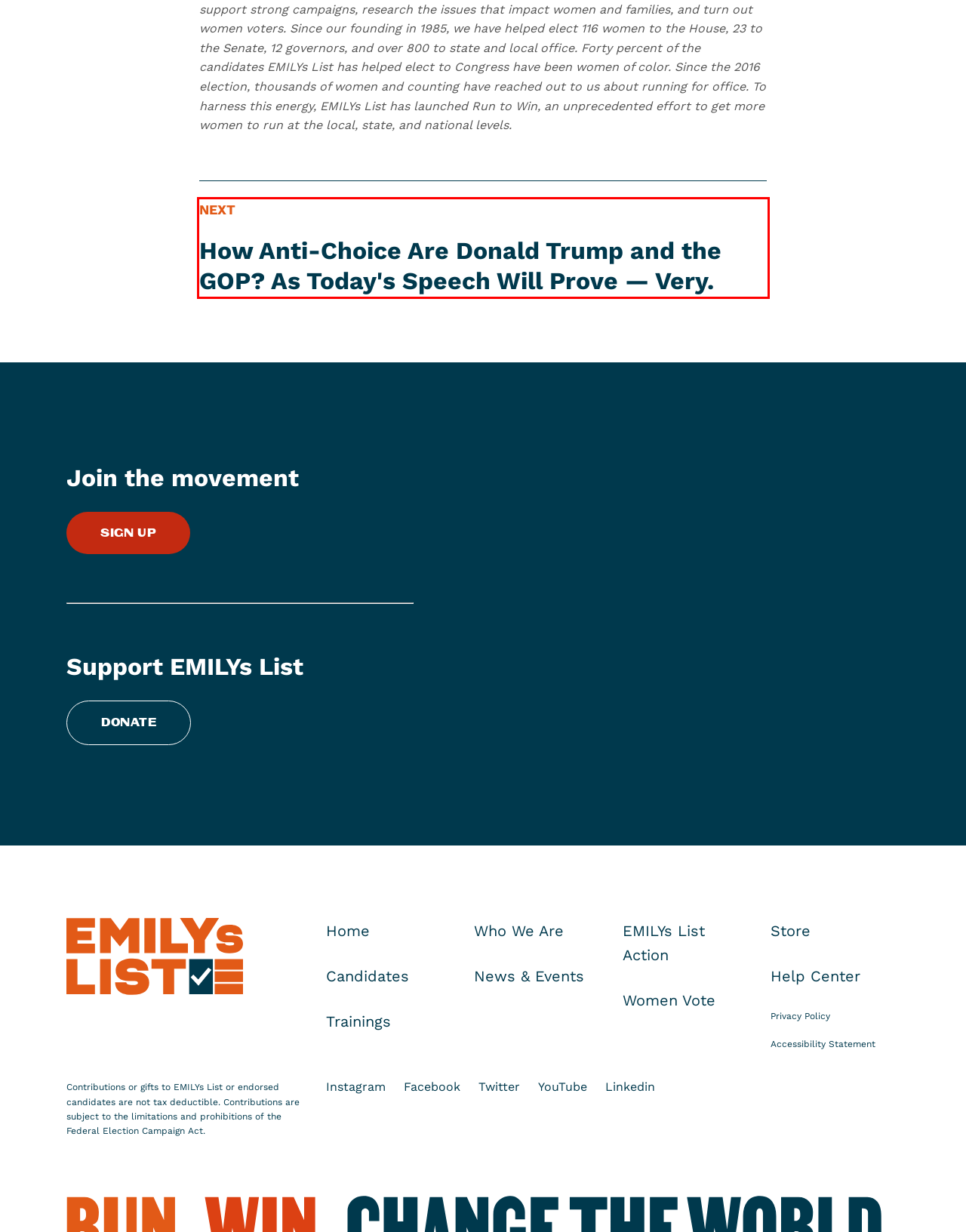You are presented with a screenshot of a webpage containing a red bounding box around an element. Determine which webpage description best describes the new webpage after clicking on the highlighted element. Here are the candidates:
A. Home - EMILYs List
B. Women Vote - EMILYs List
C. About Us - EMILYs List
D. EMILYs List Action - EMILYs List
E. Accessibility Statement - EMILYs List
F. Privacy Policy - EMILYs List
G. Federal and Gubernatorial Candidates - EMILYs List
H. How Anti-Choice Are Donald Trump and the GOP? As Today's Speech Will Prove — Very. - EMILYs List

H